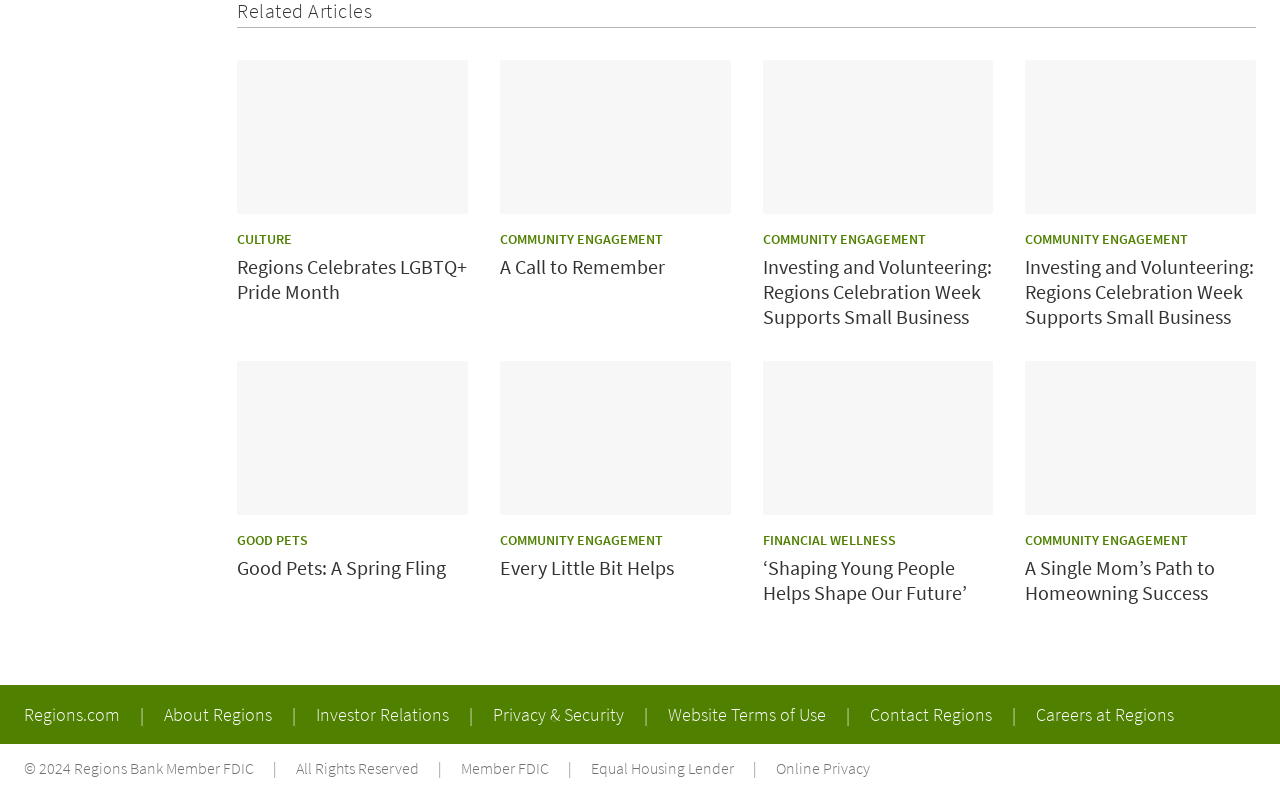What is the copyright information at the bottom of the page?
Using the visual information, reply with a single word or short phrase.

2024 Regions Bank Member FDIC